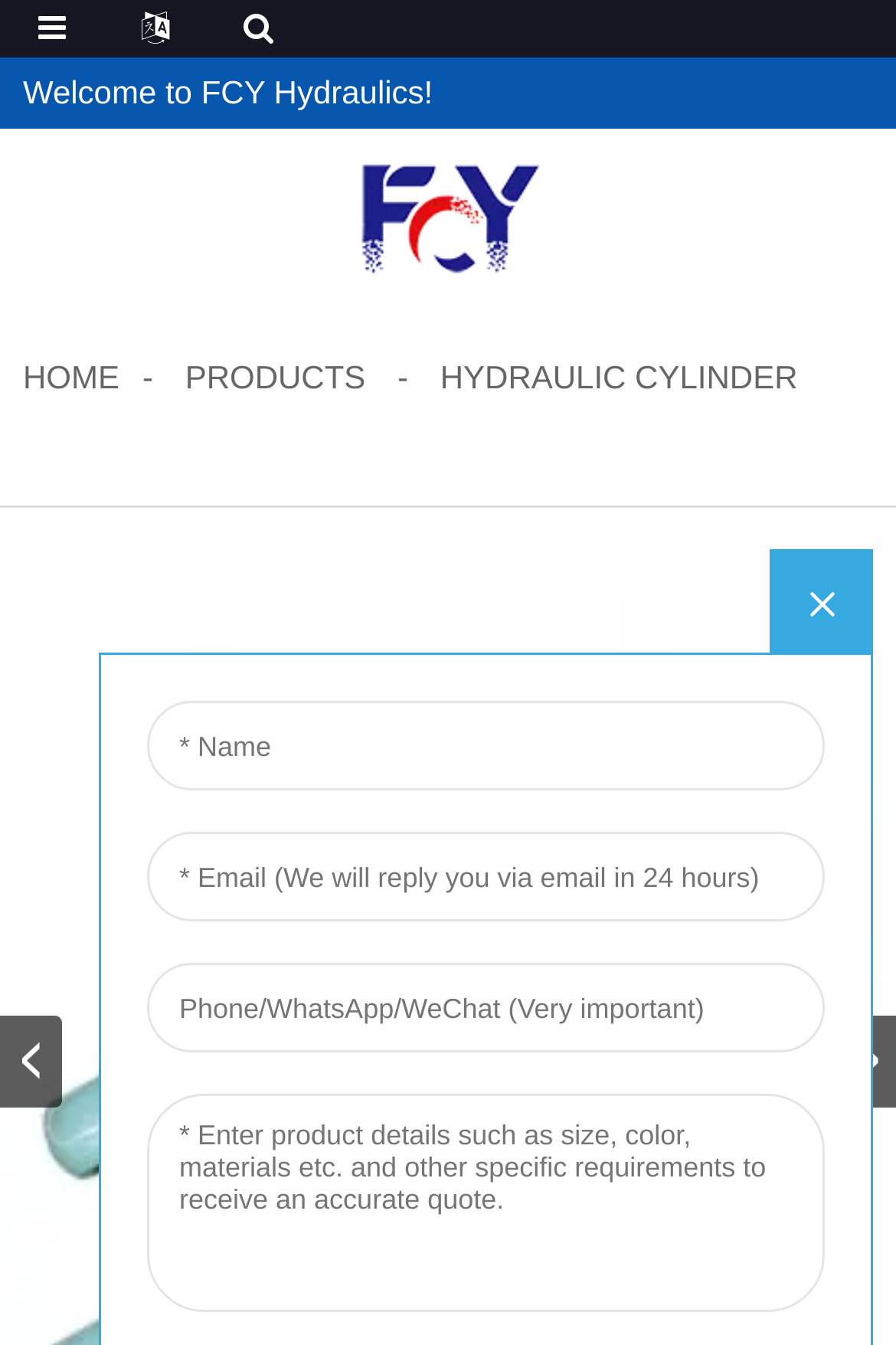Specify the bounding box coordinates (top-left x, top-left y, bottom-right x, bottom-right y) of the UI element in the screenshot that matches this description: alt="logo"

[0.392, 0.148, 0.608, 0.175]